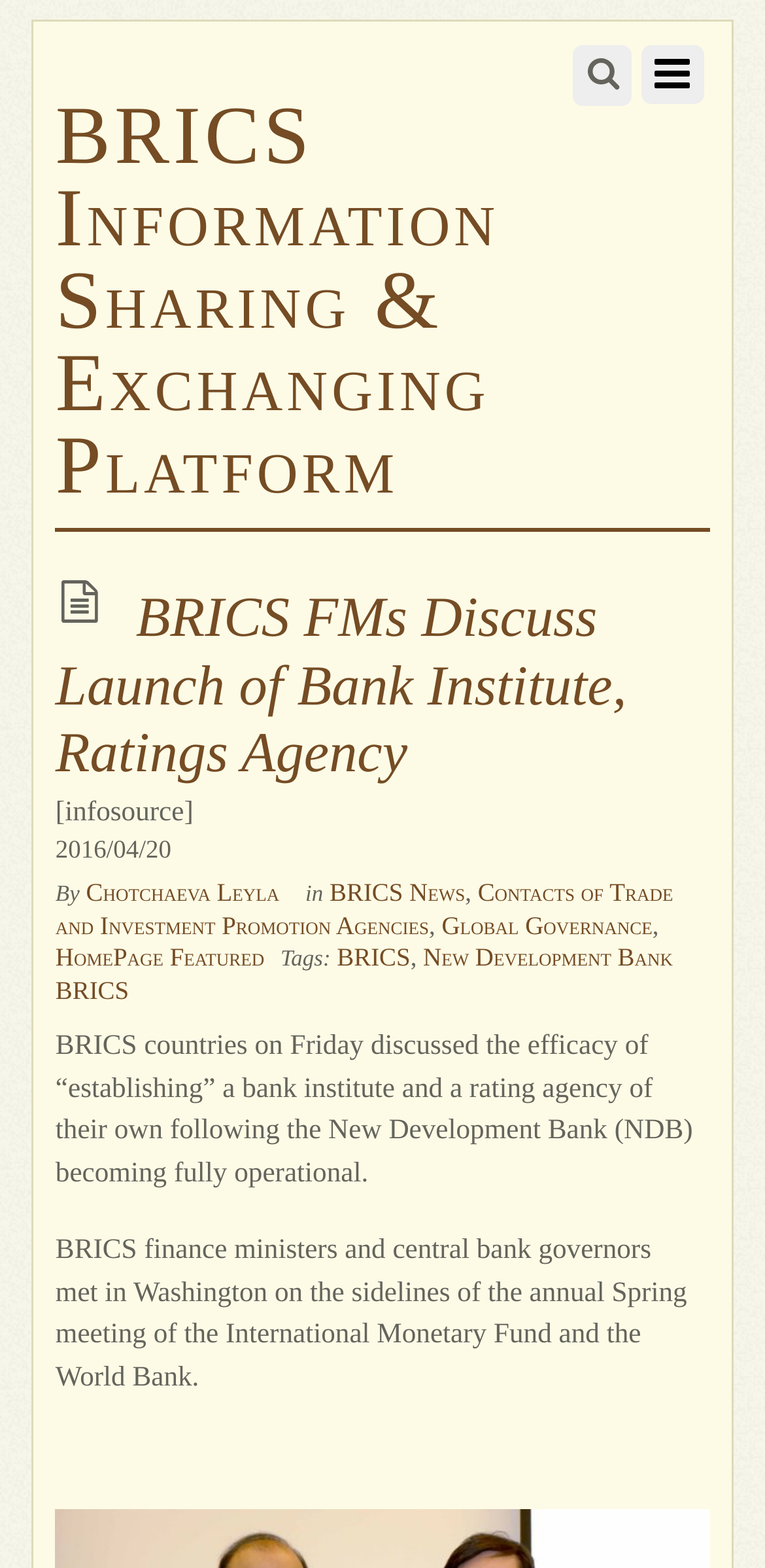Please provide a brief answer to the following inquiry using a single word or phrase:
What is the topic of the article?

BRICS